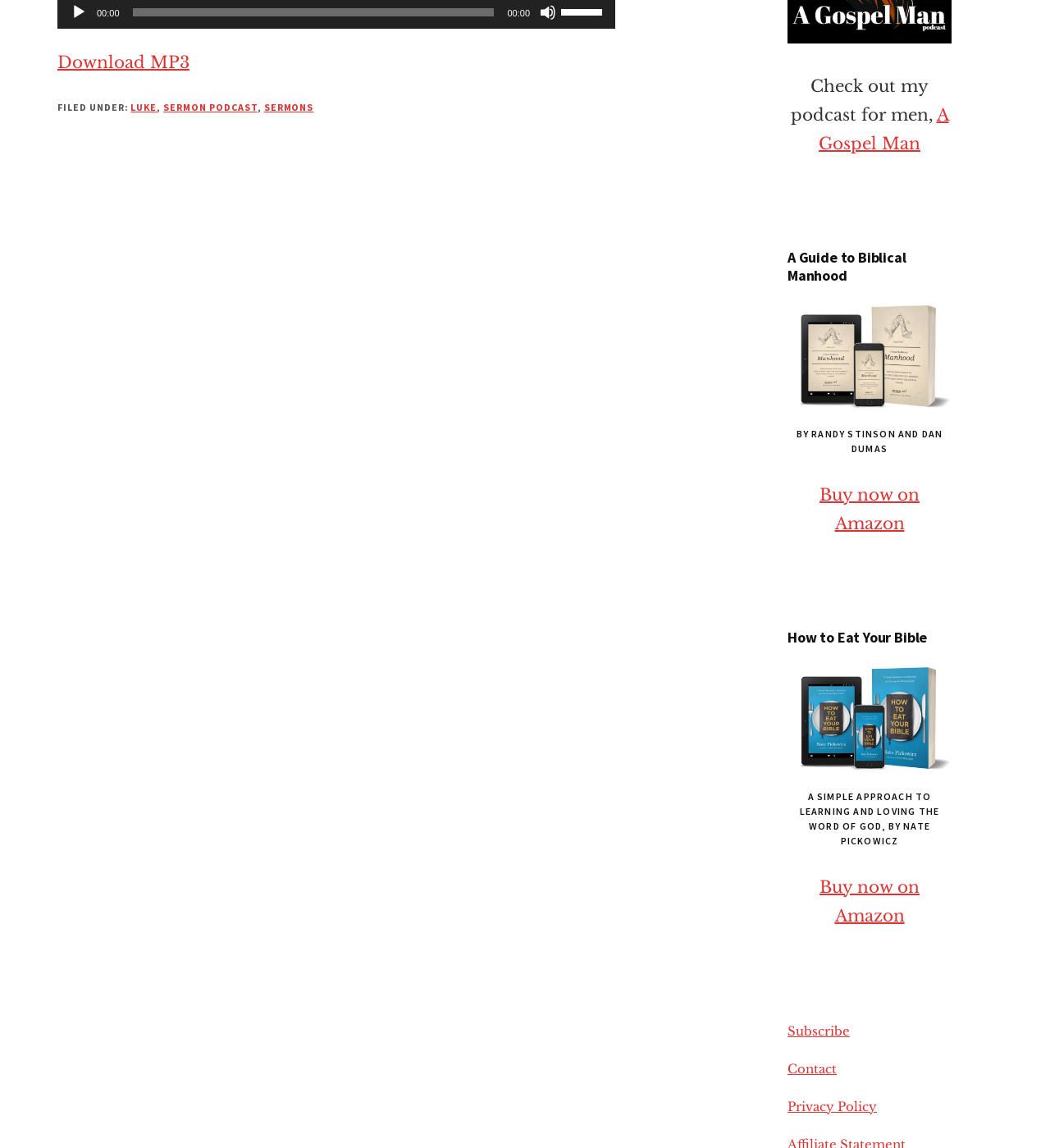What is the topic of the book 'A Guide to Biblical Manhood'?
Using the image, provide a concise answer in one word or a short phrase.

Biblical manhood